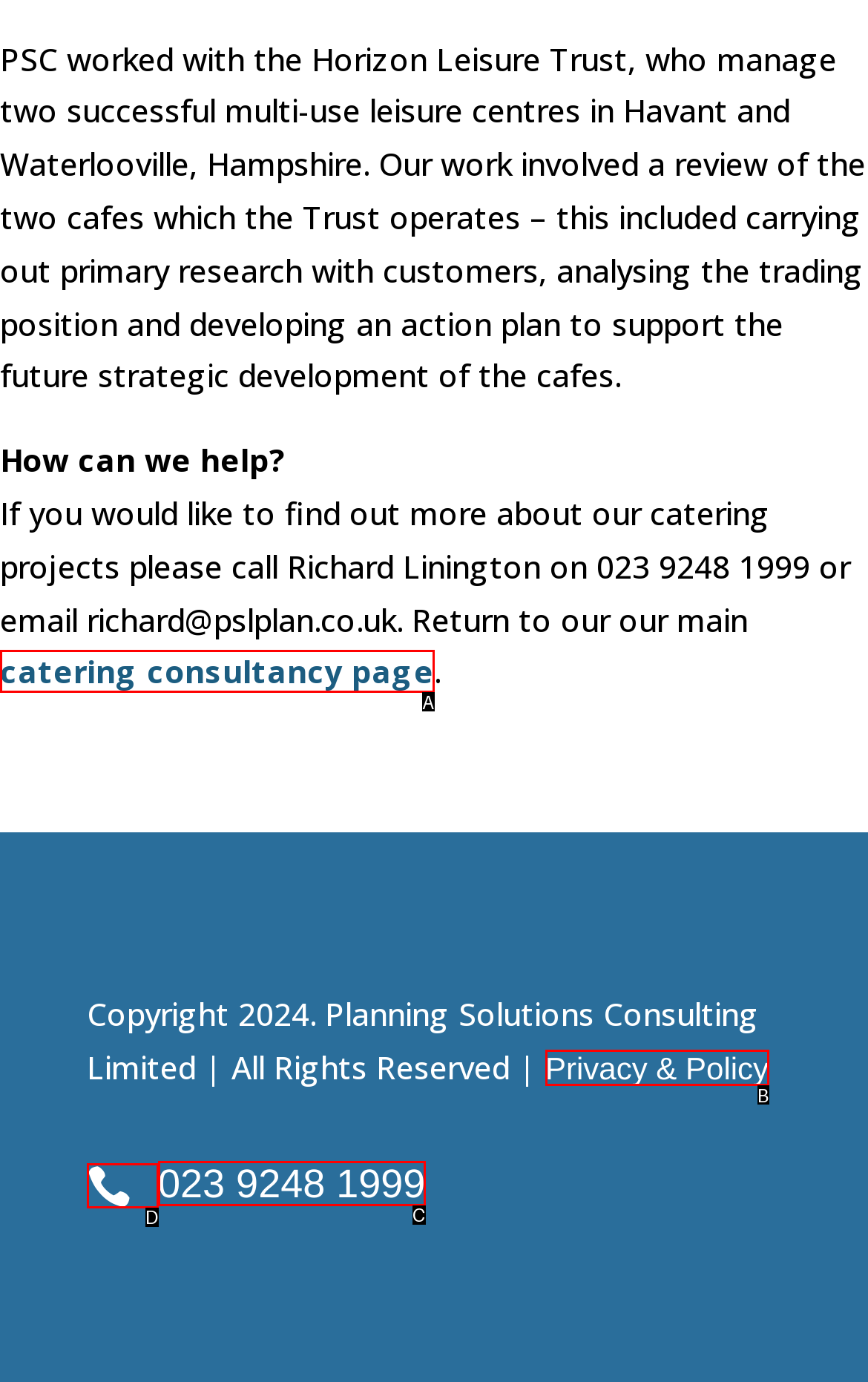Identify the letter that best matches this UI element description: Privacy & Policy
Answer with the letter from the given options.

B